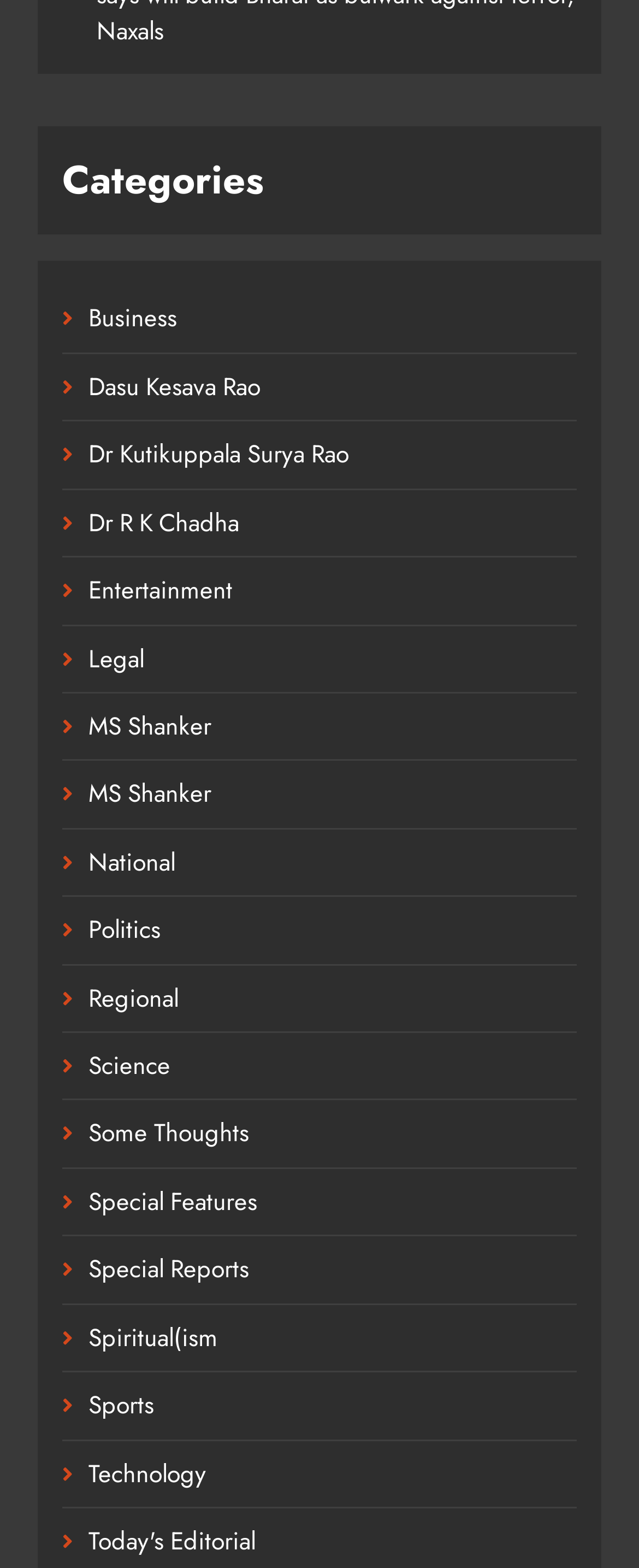Find and indicate the bounding box coordinates of the region you should select to follow the given instruction: "Read about Dr Kutikuppala Surya Rao".

[0.138, 0.278, 0.546, 0.301]